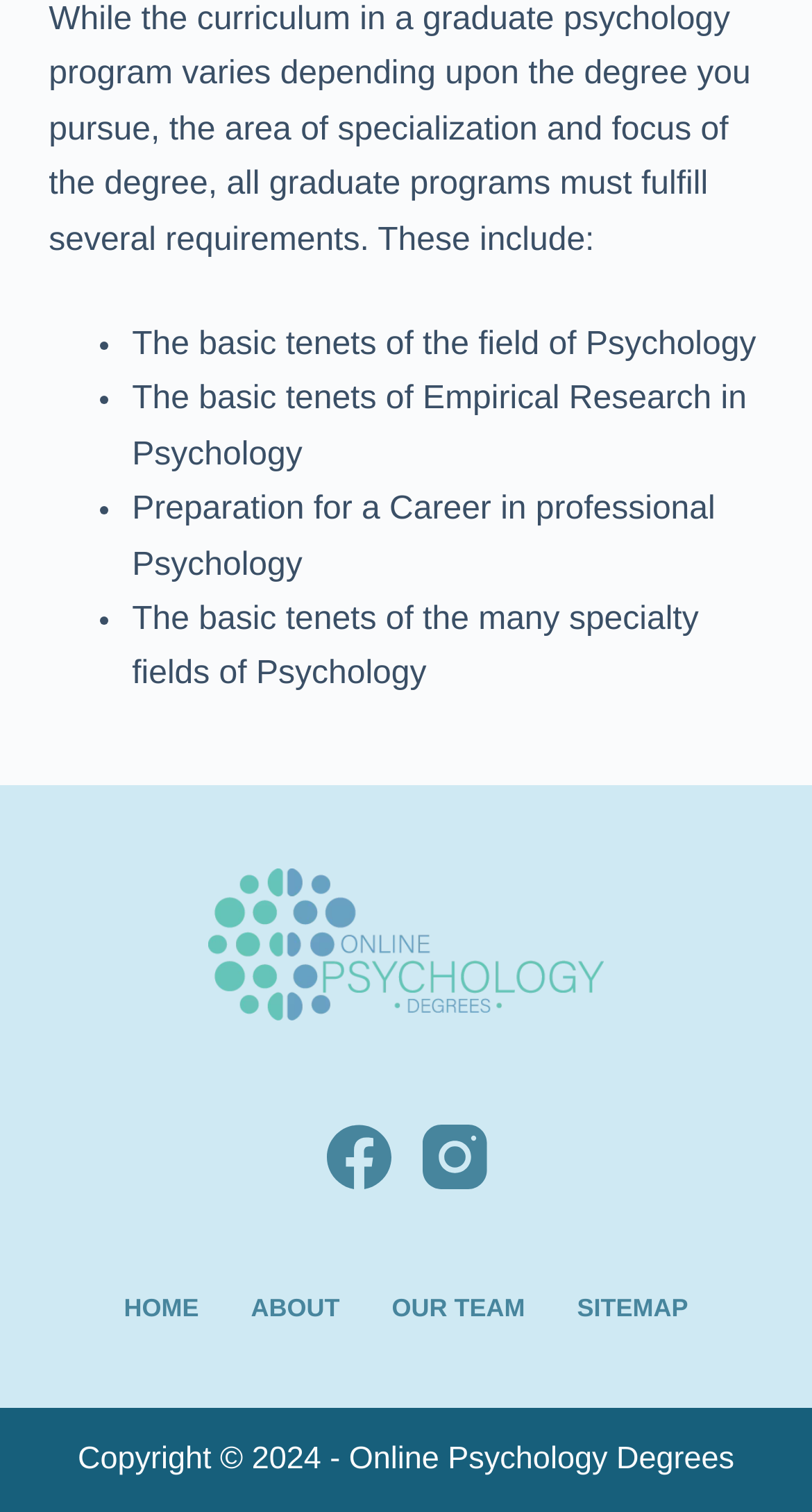Locate the bounding box coordinates for the element described below: "About". The coordinates must be four float values between 0 and 1, formatted as [left, top, right, bottom].

[0.277, 0.855, 0.45, 0.877]